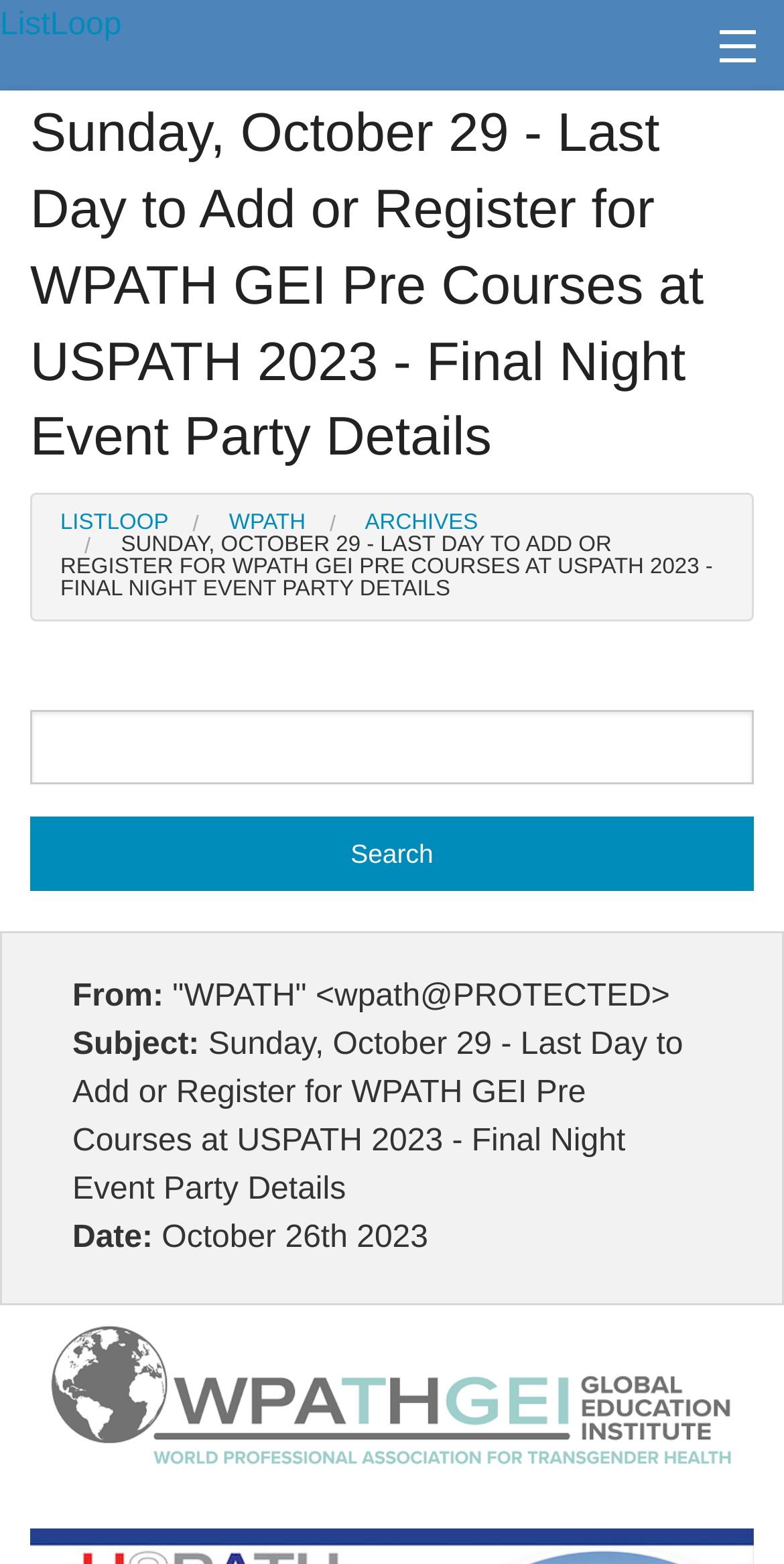What is the subject of the email?
Give a one-word or short phrase answer based on the image.

Sunday, October 29 - Last Day to Add or Register for WPATH GEI Pre Courses at USPATH 2023 - Final Night Event Party Details